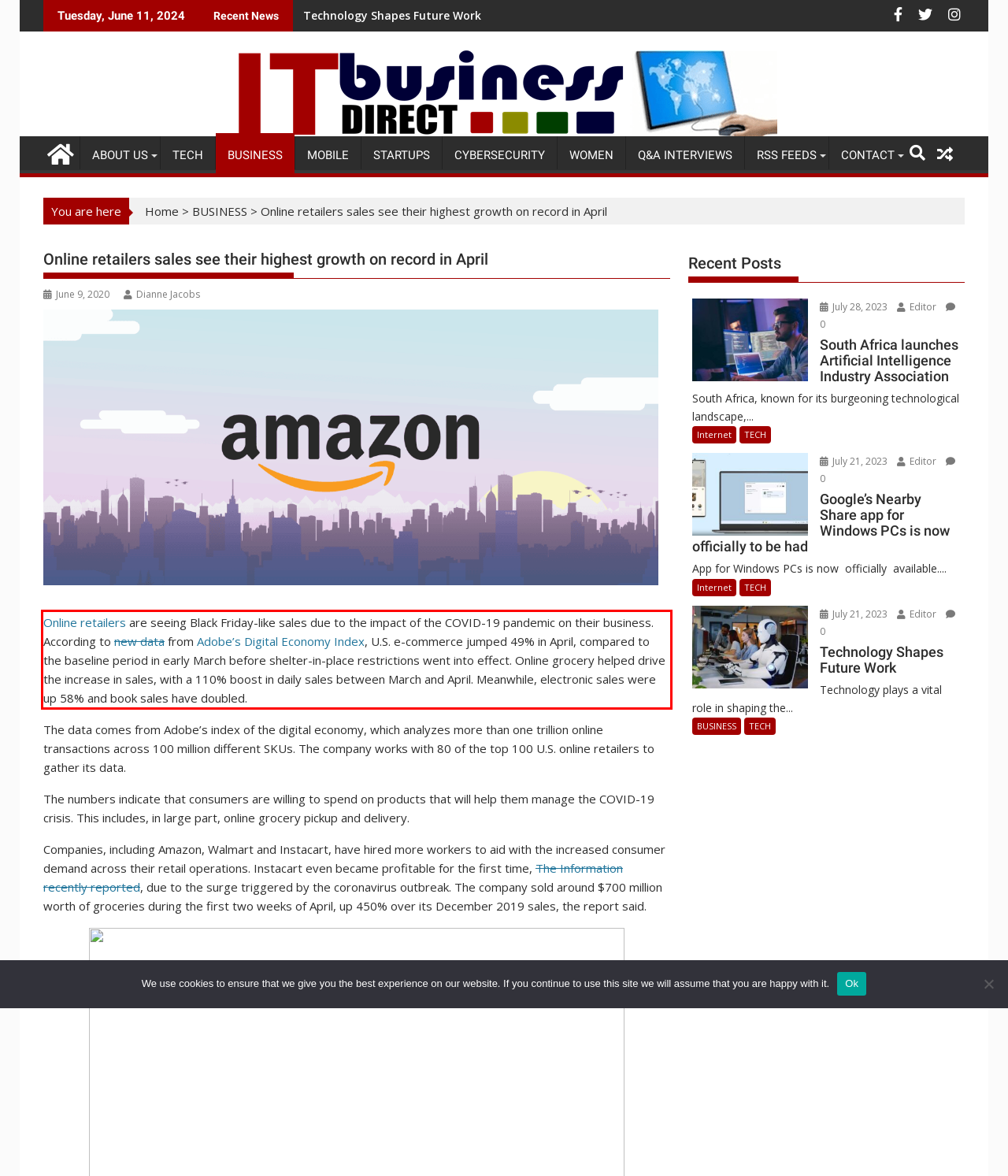Please look at the webpage screenshot and extract the text enclosed by the red bounding box.

Online retailers are seeing Black Friday-like sales due to the impact of the COVID-19 pandemic on their business. According to new data from Adobe’s Digital Economy Index, U.S. e-commerce jumped 49% in April, compared to the baseline period in early March before shelter-in-place restrictions went into effect. Online grocery helped drive the increase in sales, with a 110% boost in daily sales between March and April. Meanwhile, electronic sales were up 58% and book sales have doubled.